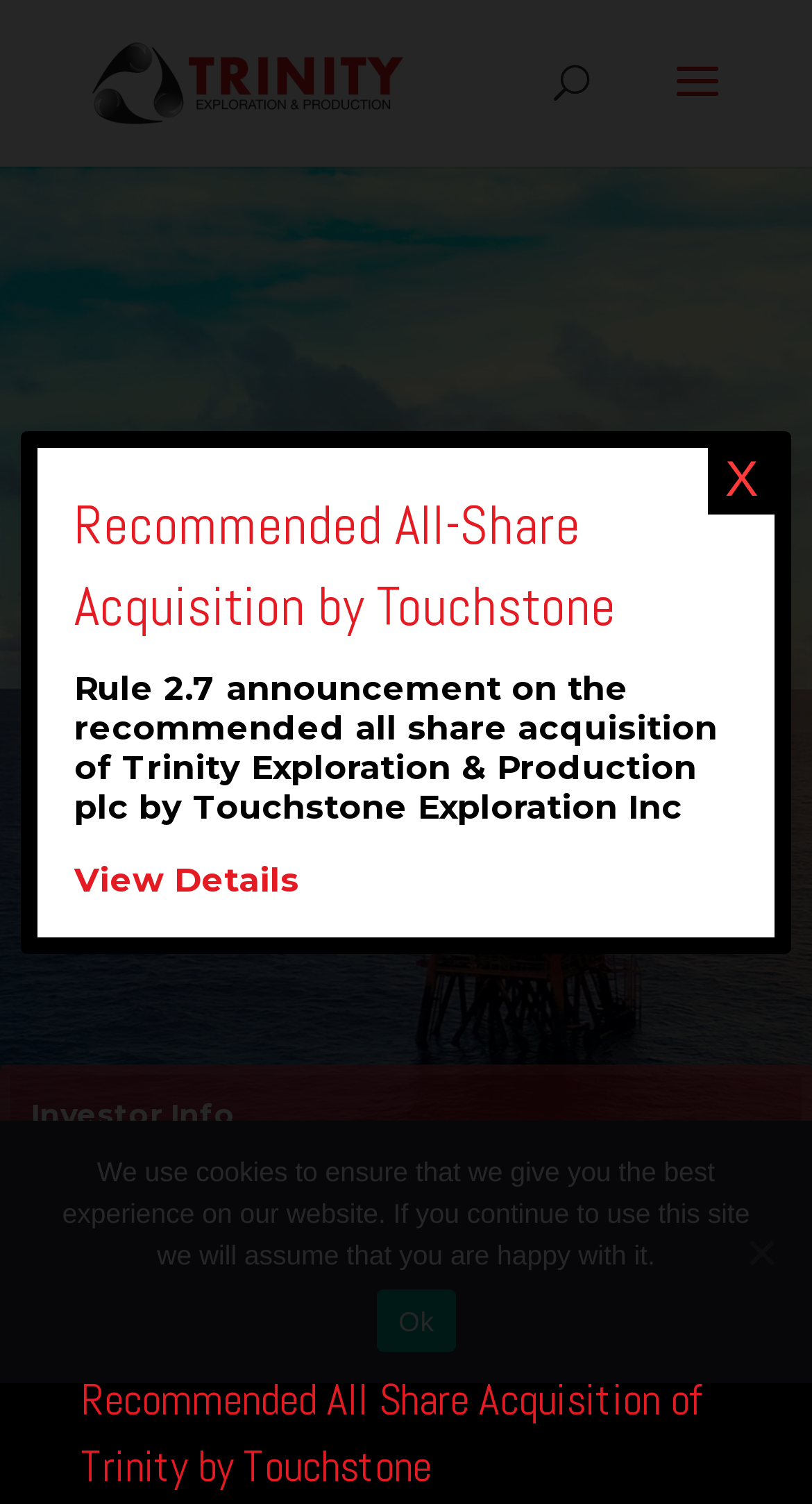Give a one-word or short phrase answer to the question: 
What is the company's 2023 production?

2,790 bopd